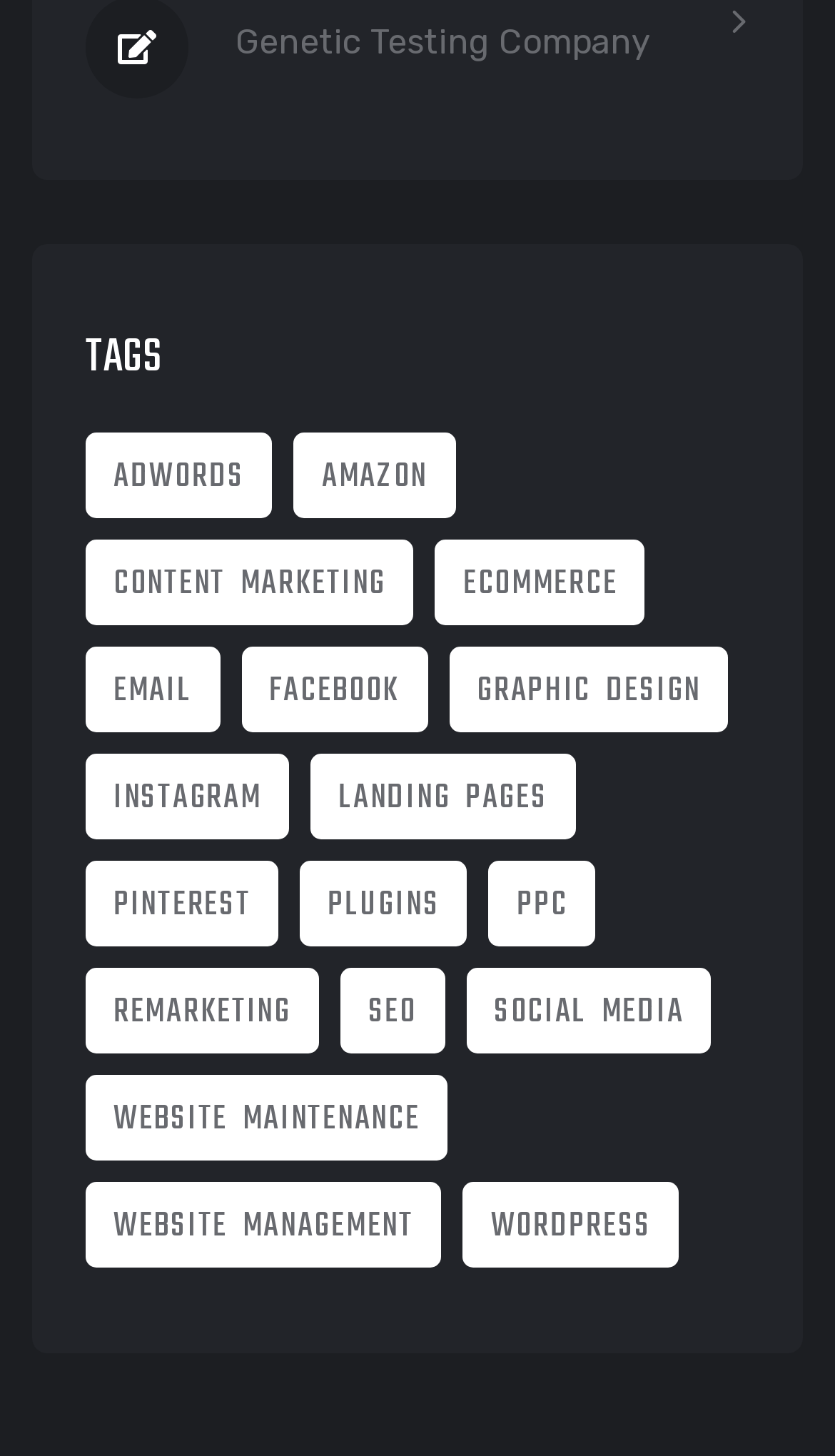Please identify the coordinates of the bounding box for the clickable region that will accomplish this instruction: "Learn about Facebook".

[0.288, 0.444, 0.512, 0.503]